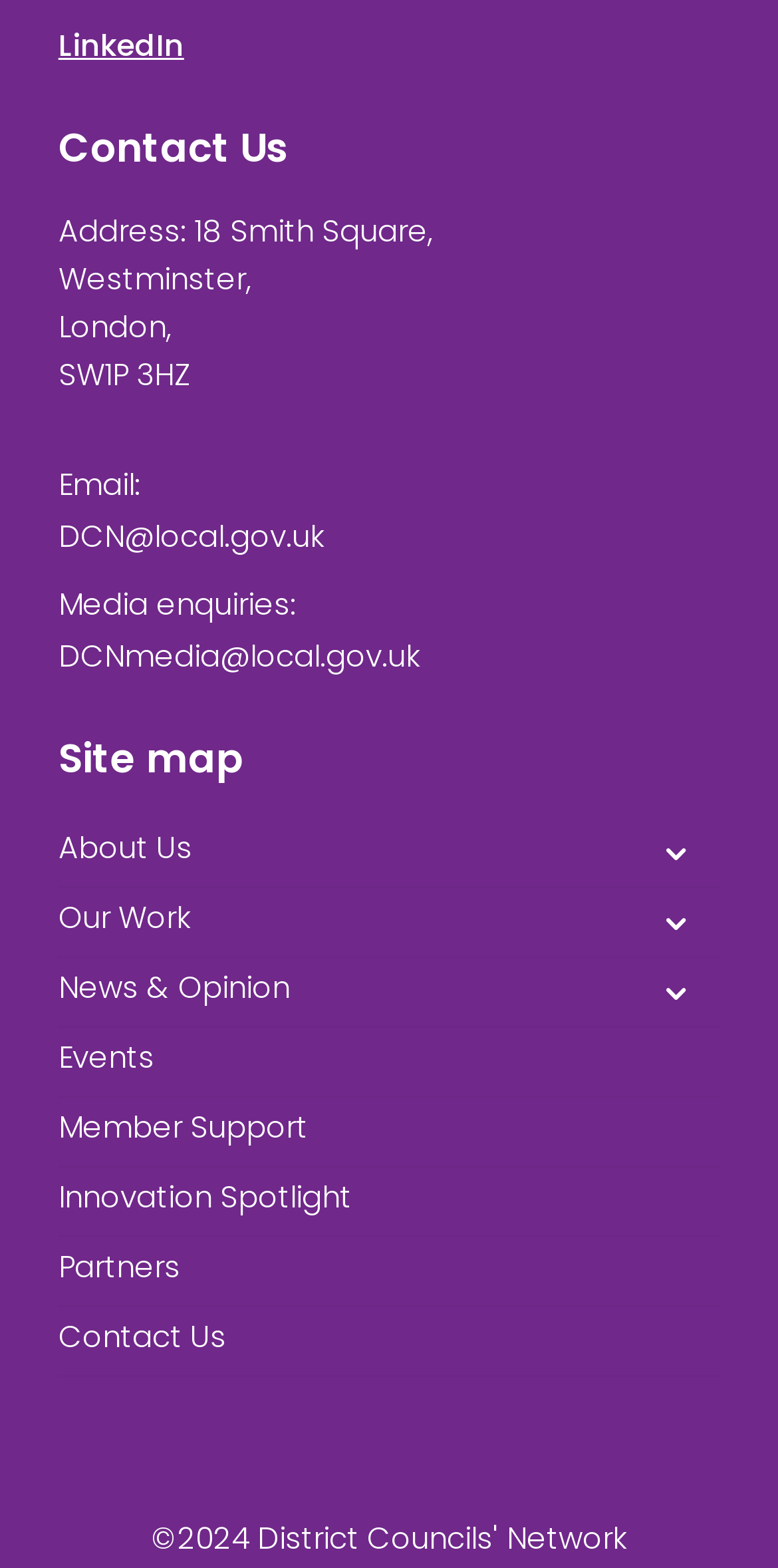Identify the bounding box coordinates of the clickable section necessary to follow the following instruction: "View Contact Us page". The coordinates should be presented as four float numbers from 0 to 1, i.e., [left, top, right, bottom].

[0.075, 0.834, 0.925, 0.878]